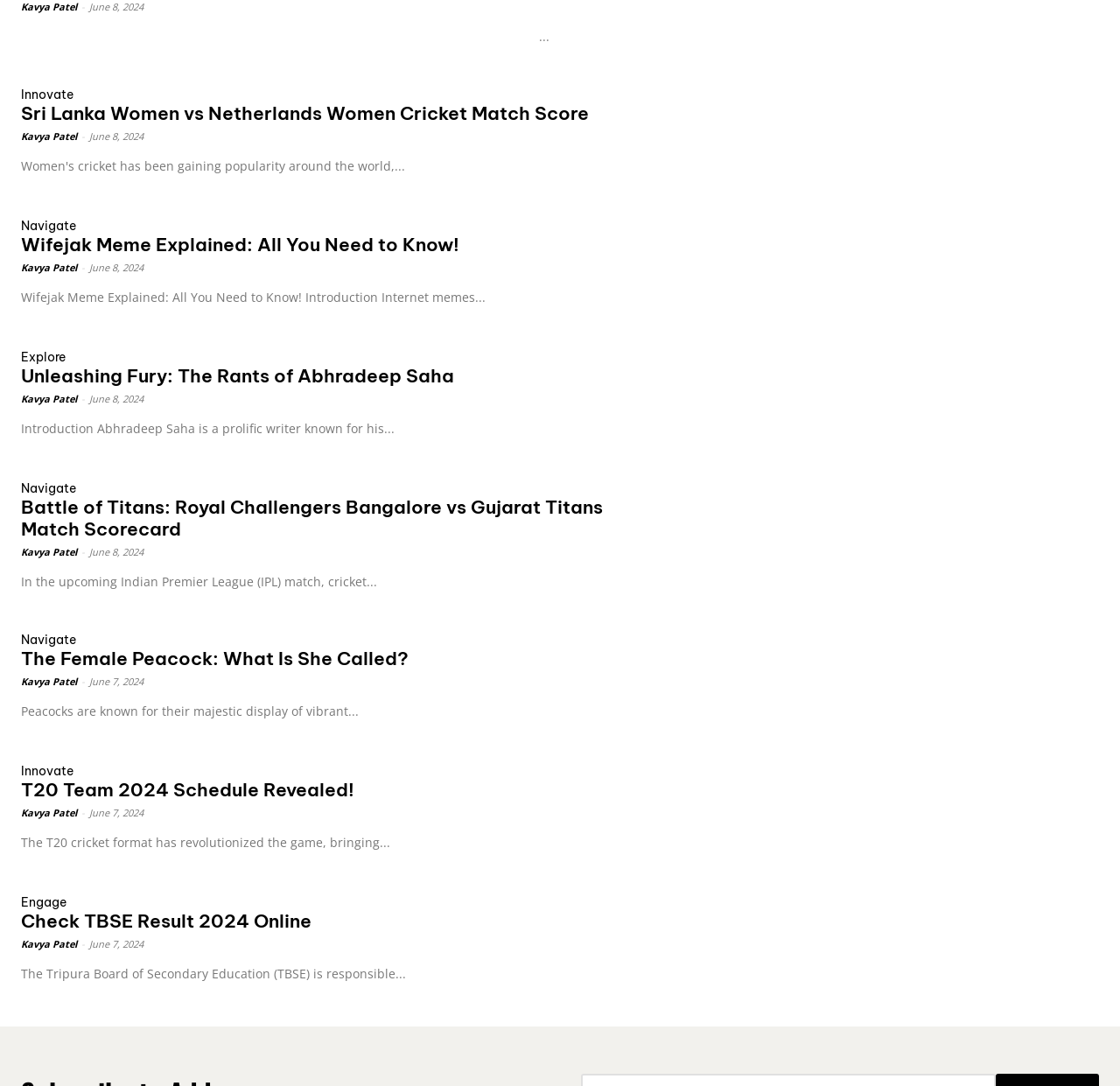Show the bounding box coordinates for the HTML element described as: "Kavya Patel".

[0.019, 0.119, 0.069, 0.131]